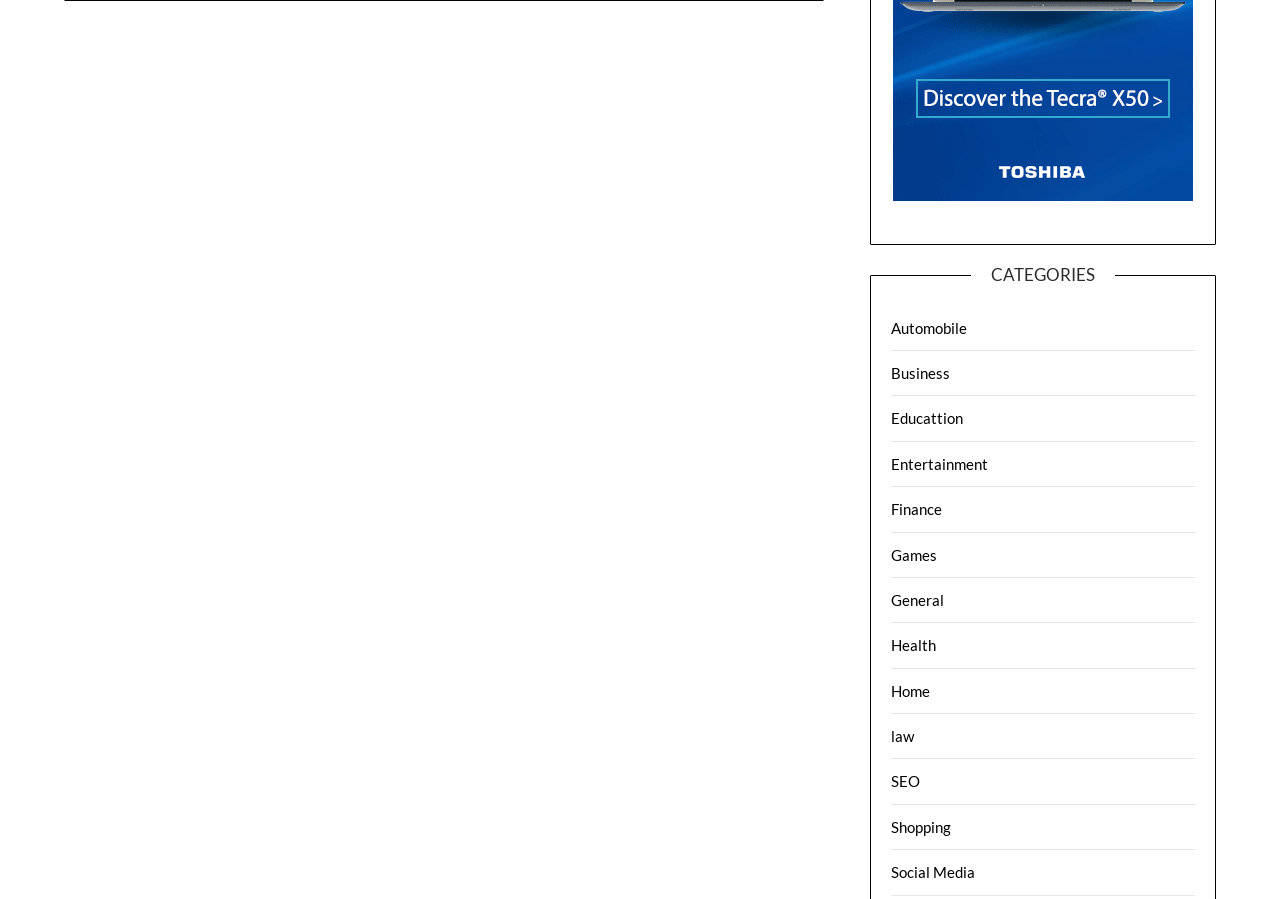What is the first category listed?
From the screenshot, provide a brief answer in one word or phrase.

Automobile